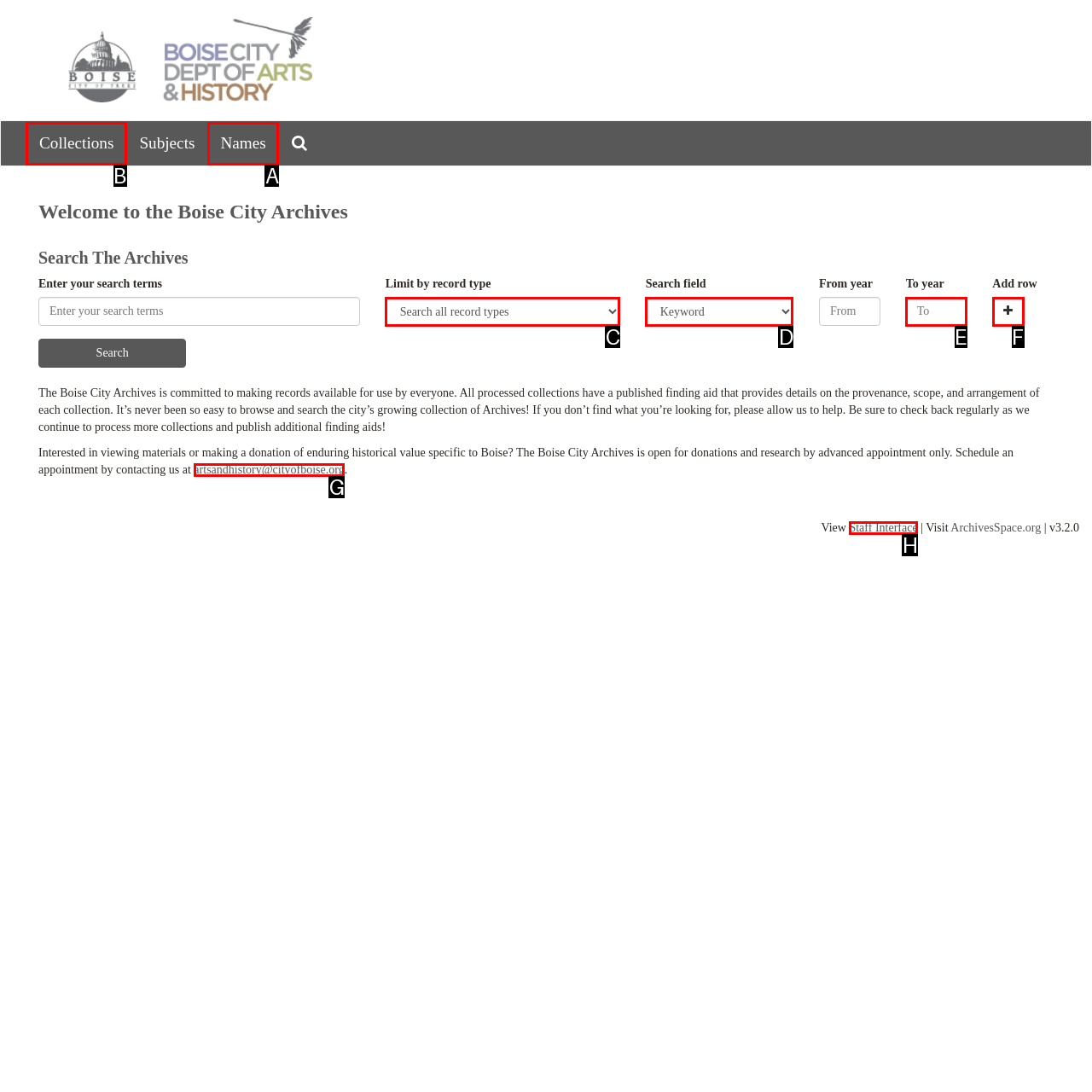Tell me which one HTML element I should click to complete the following task: Click on Collections Answer with the option's letter from the given choices directly.

B